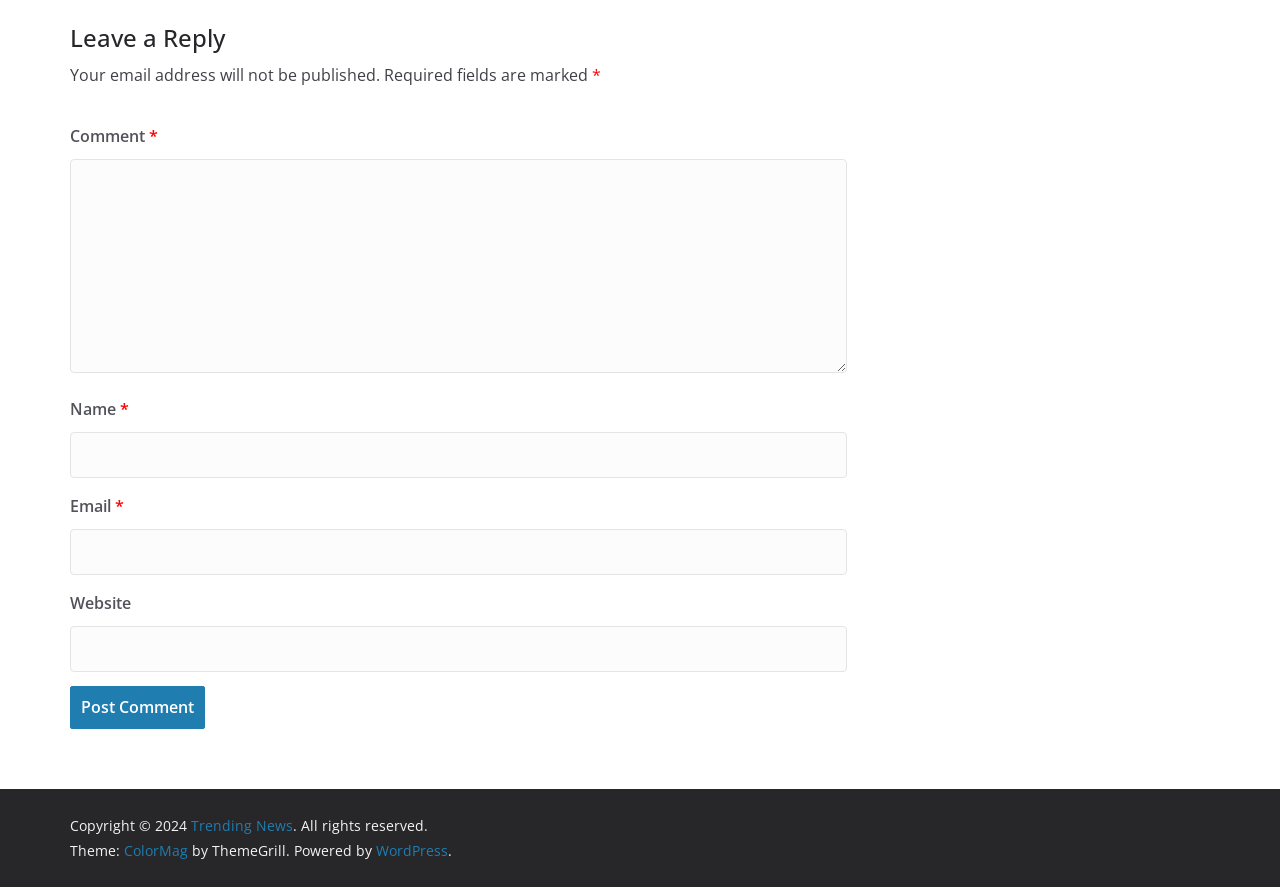Identify the bounding box coordinates for the UI element described as: "parent_node: Email * aria-describedby="email-notes" name="email"".

[0.055, 0.596, 0.662, 0.648]